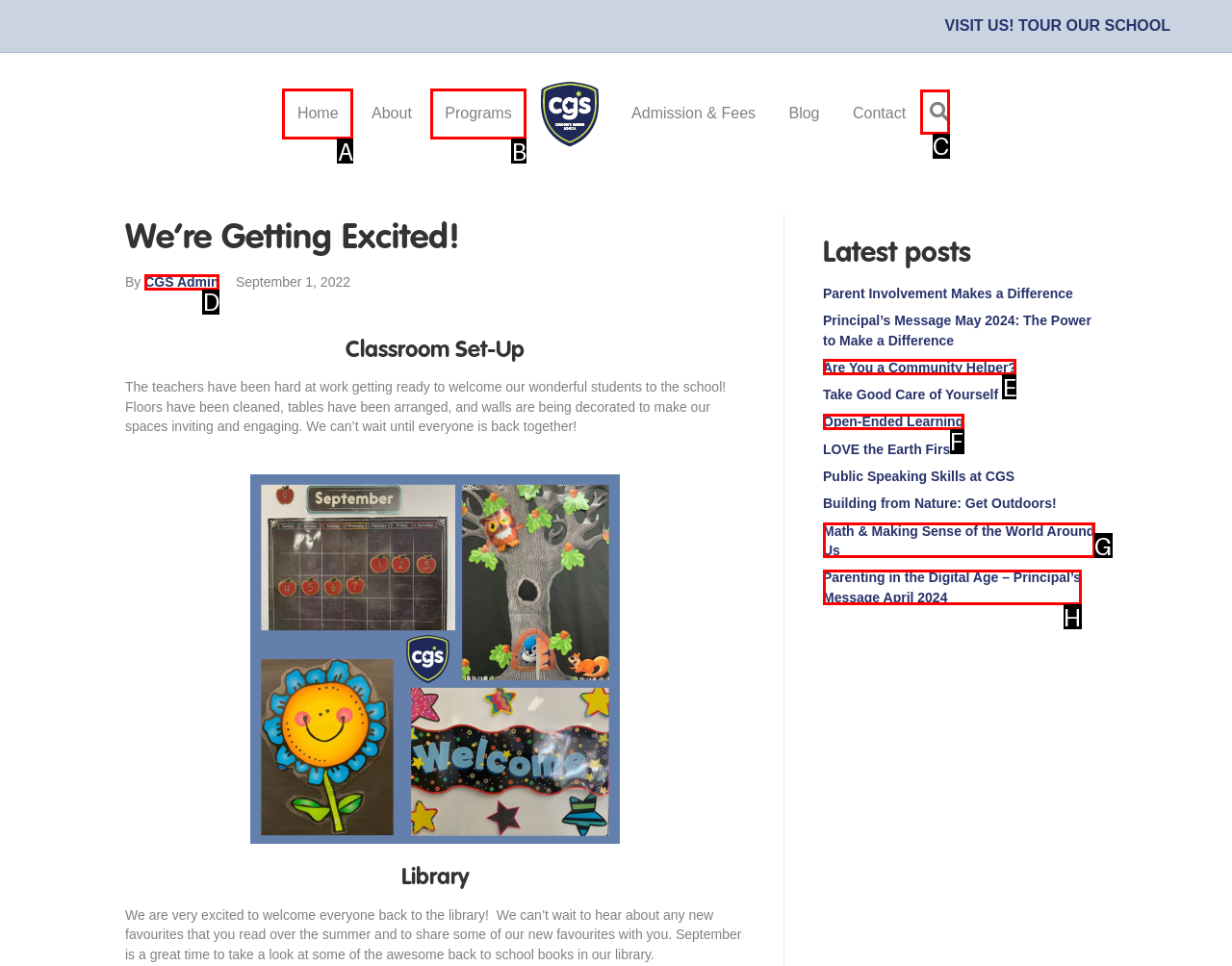Determine which option matches the element description: CGS Admin
Reply with the letter of the appropriate option from the options provided.

D